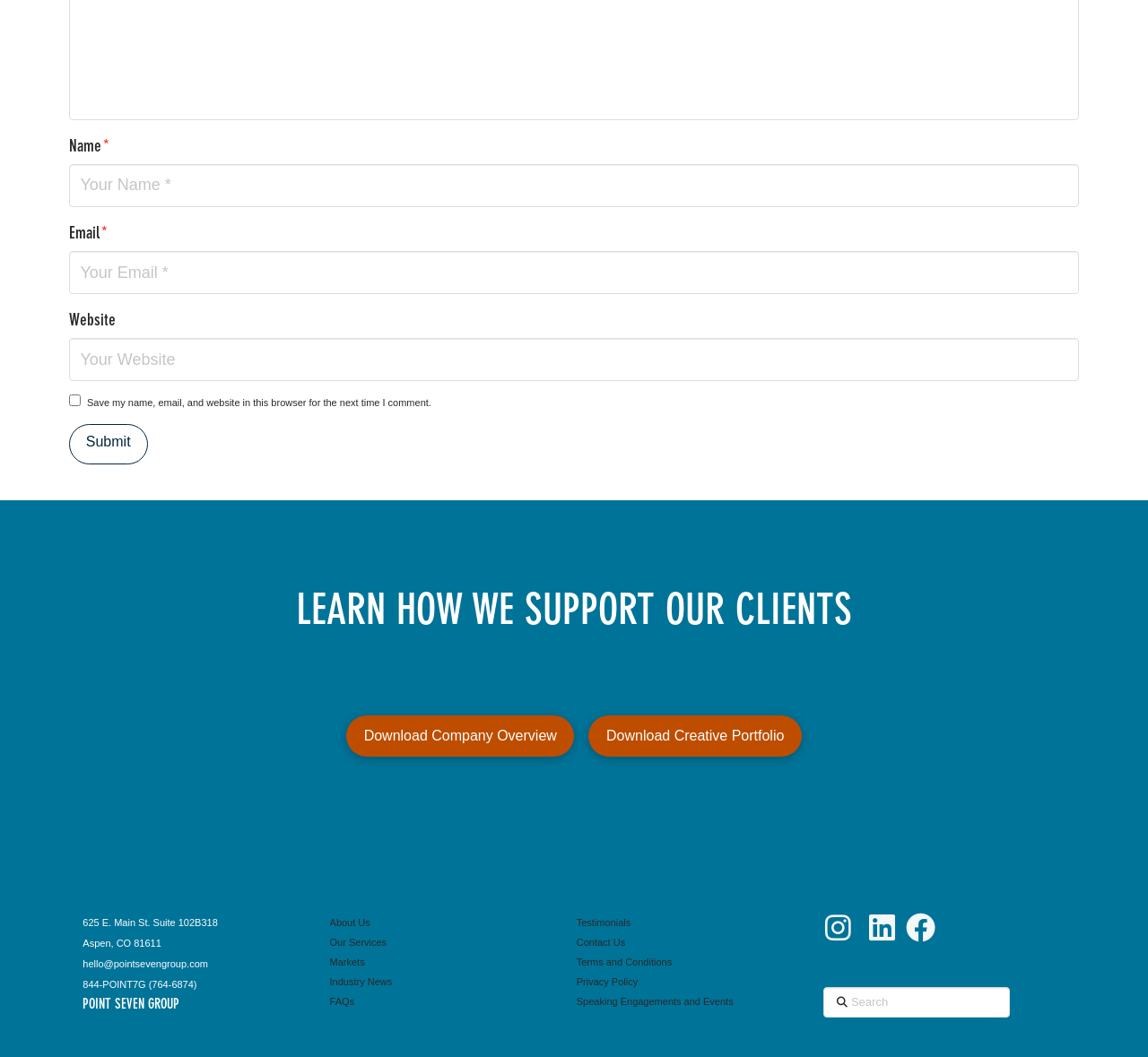Please determine the bounding box coordinates of the area that needs to be clicked to complete this task: 'Submit the form'. The coordinates must be four float numbers between 0 and 1, formatted as [left, top, right, bottom].

[0.06, 0.401, 0.129, 0.439]